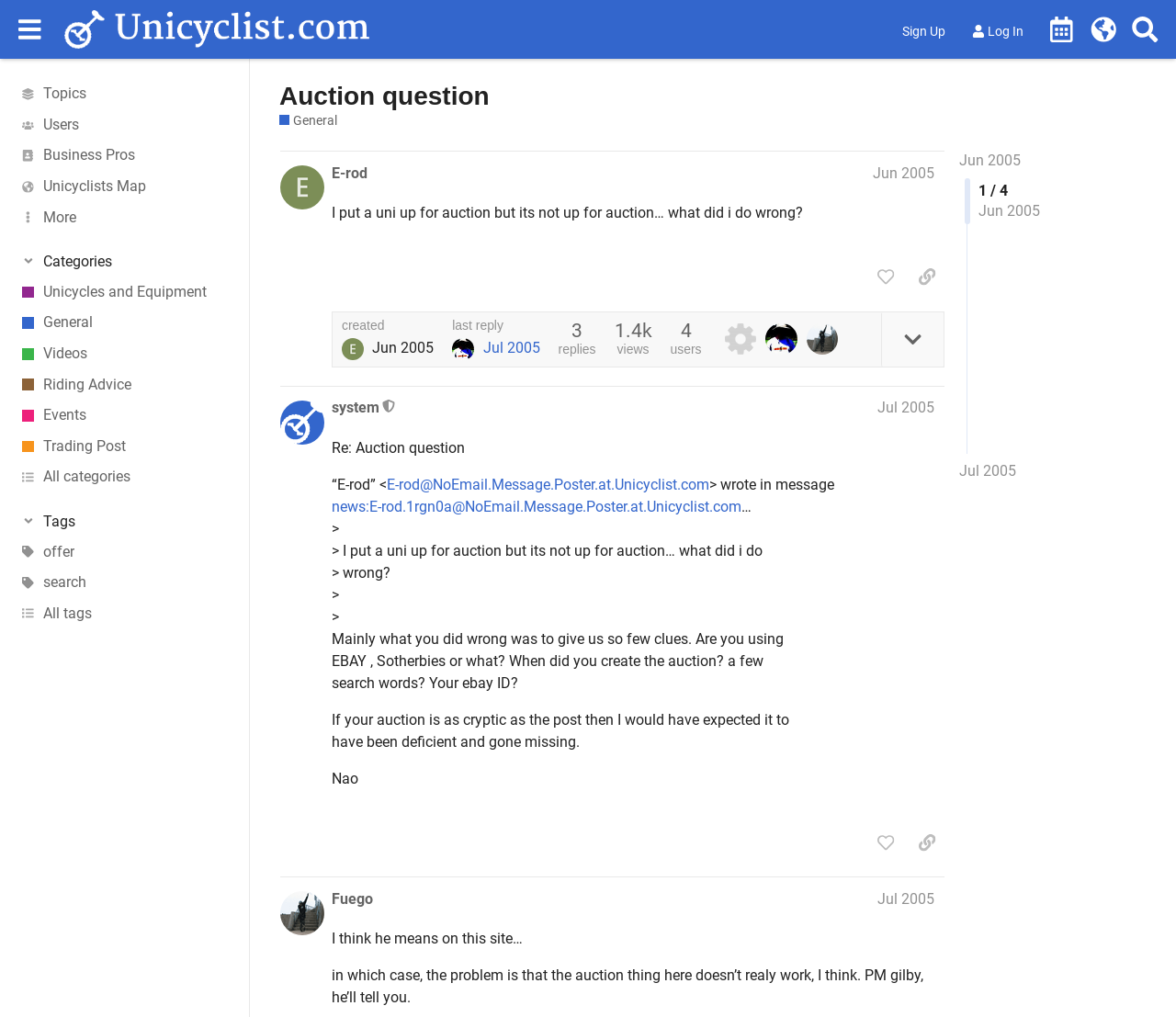Using the element description: "Home", determine the bounding box coordinates for the specified UI element. The coordinates should be four float numbers between 0 and 1, [left, top, right, bottom].

None